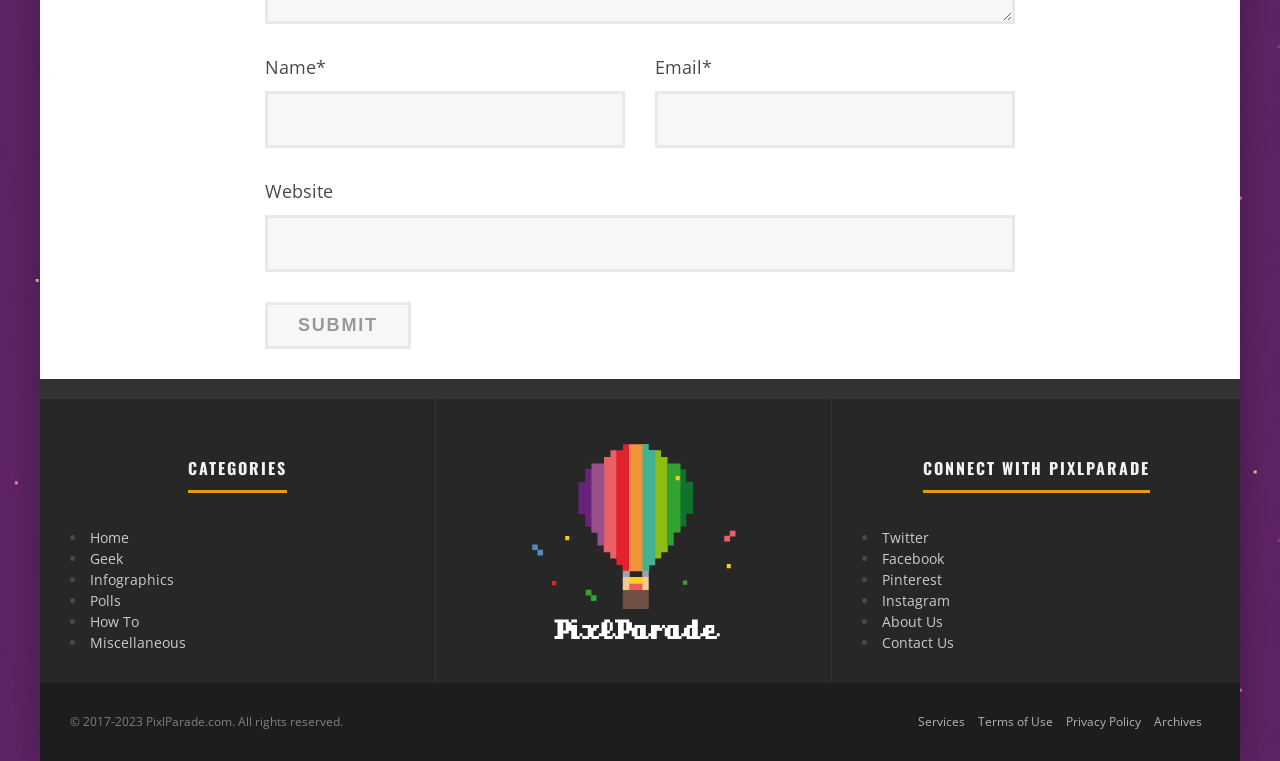How many social media links are there?
Provide a well-explained and detailed answer to the question.

I counted the number of links under the 'CONNECT WITH PIXLPARADE' heading, and there are four of them: 'Twitter', 'Facebook', 'Pinterest', and 'Instagram'.